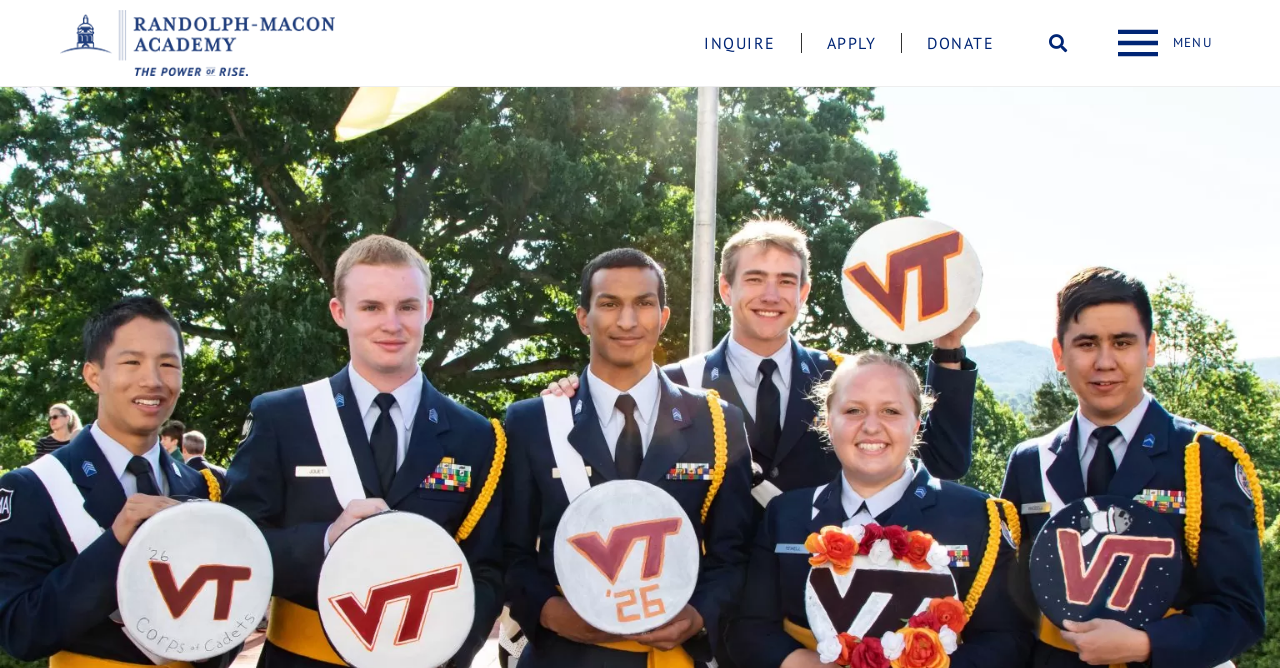What is the text on the right side of the top navigation bar?
Make sure to answer the question with a detailed and comprehensive explanation.

The text on the right side of the top navigation bar is 'MENU', which is a static text element.